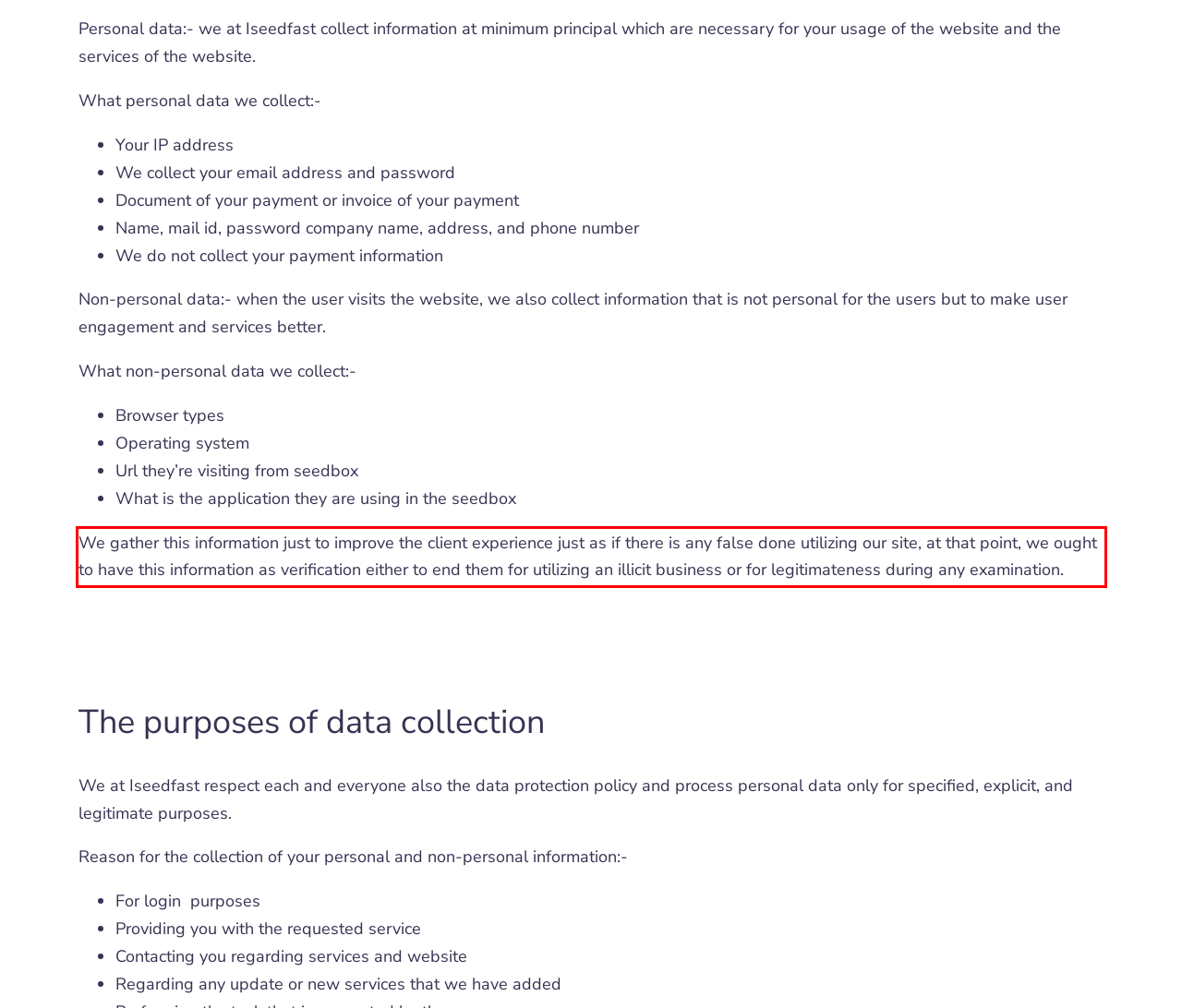Given the screenshot of the webpage, identify the red bounding box, and recognize the text content inside that red bounding box.

We gather this information just to improve the client experience just as if there is any false done utilizing our site, at that point, we ought to have this information as verification either to end them for utilizing an illicit business or for legitimateness during any examination.